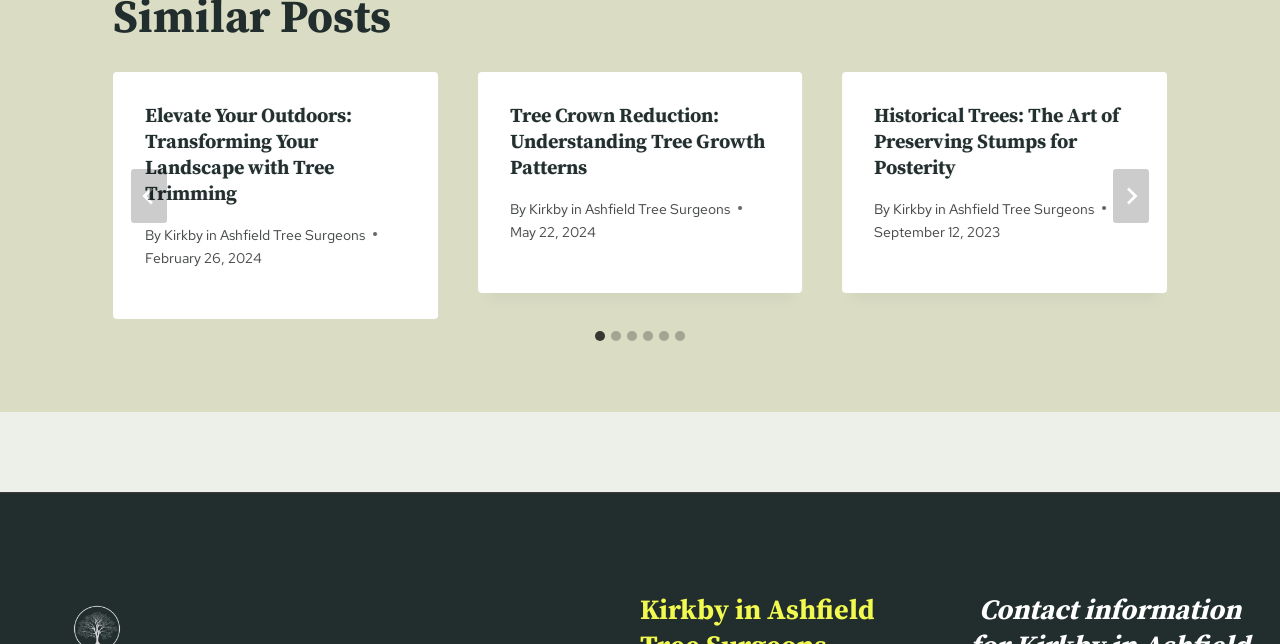Answer briefly with one word or phrase:
How many slides are there in total?

6